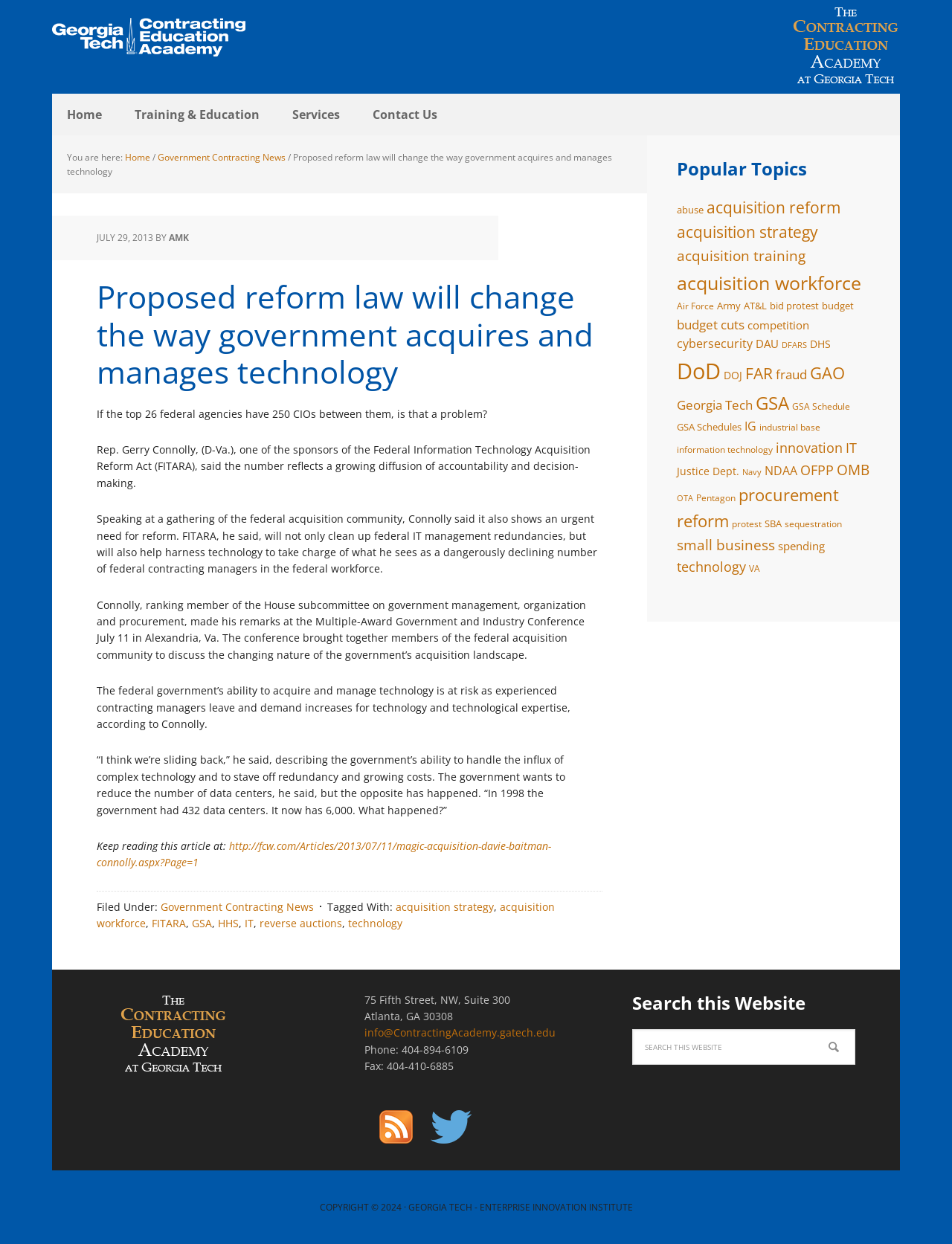Please answer the following question using a single word or phrase: 
What is the title of the webpage?

Proposed reform law will change the way government acquires and manages technology